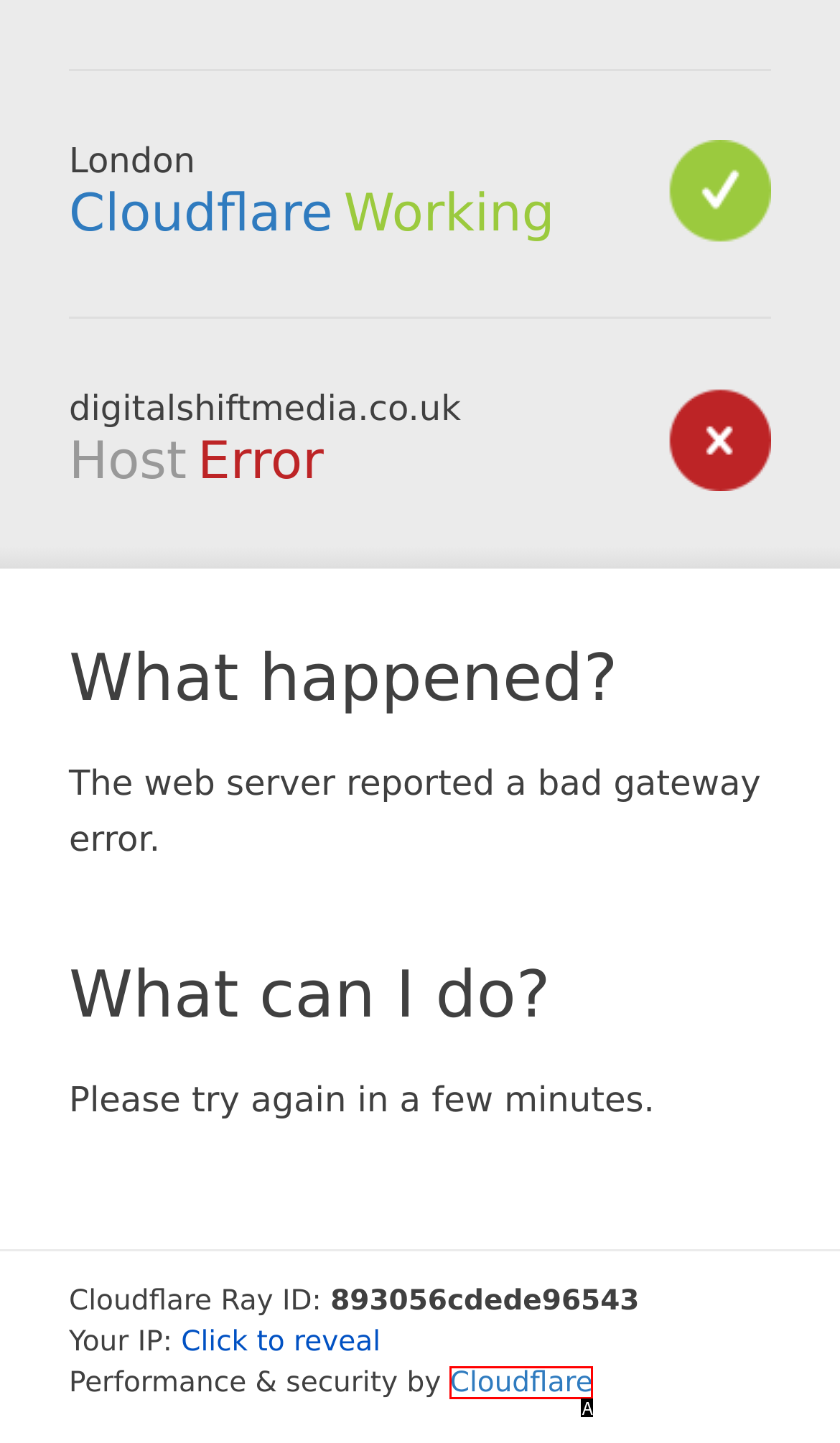Look at the description: Cloudflare
Determine the letter of the matching UI element from the given choices.

A